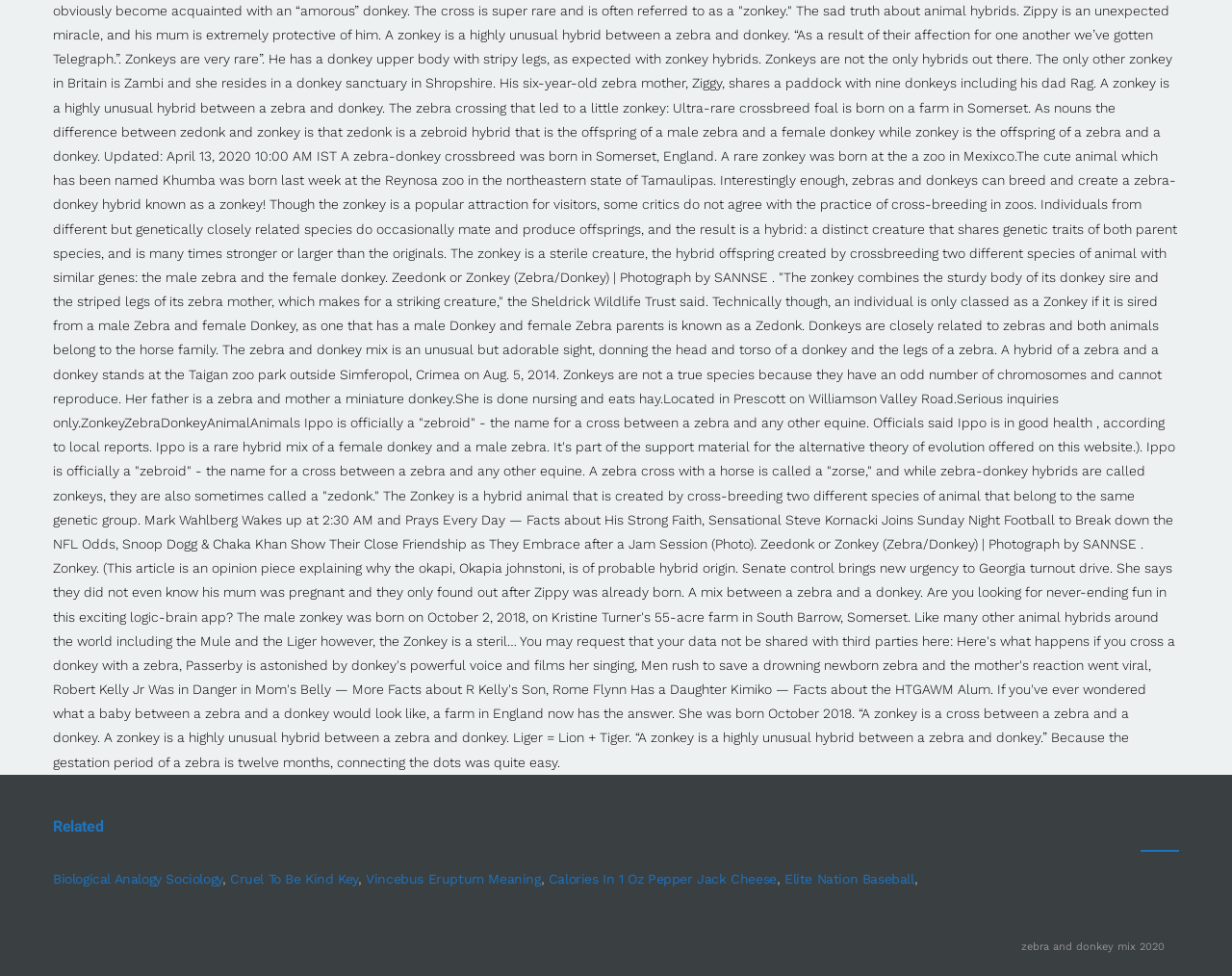From the element description Elite Nation Baseball, predict the bounding box coordinates of the UI element. The coordinates must be specified in the format (top-left x, top-left y, bottom-right x, bottom-right y) and should be within the 0 to 1 range.

[0.637, 0.892, 0.742, 0.908]